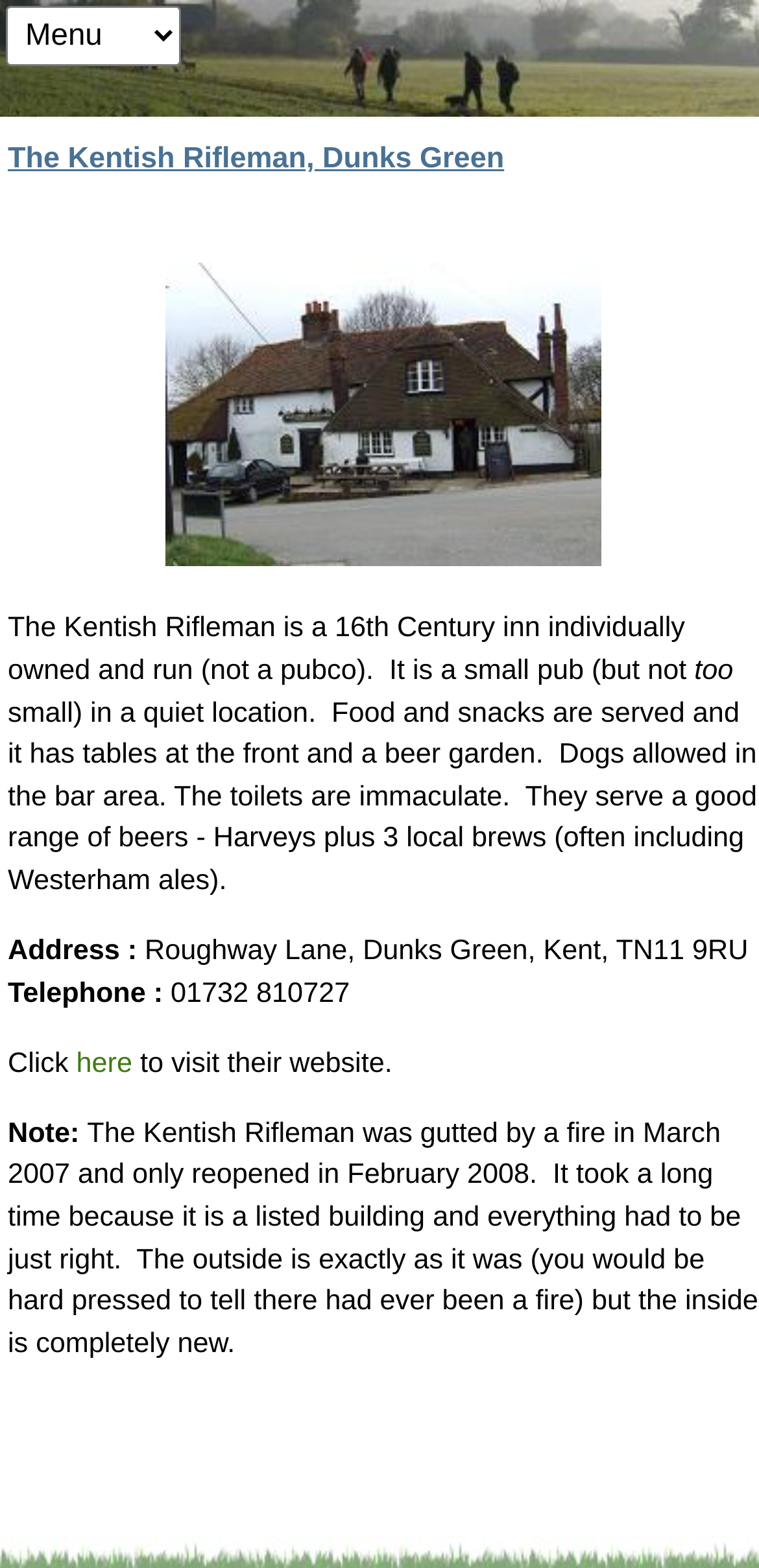What is the name of the inn?
Please respond to the question thoroughly and include all relevant details.

I found the answer by looking at the heading element which says 'The Kentish Rifleman, Dunks Green' and also the static text element which describes the inn as 'The Kentish Rifleman is a 16th Century inn...'.